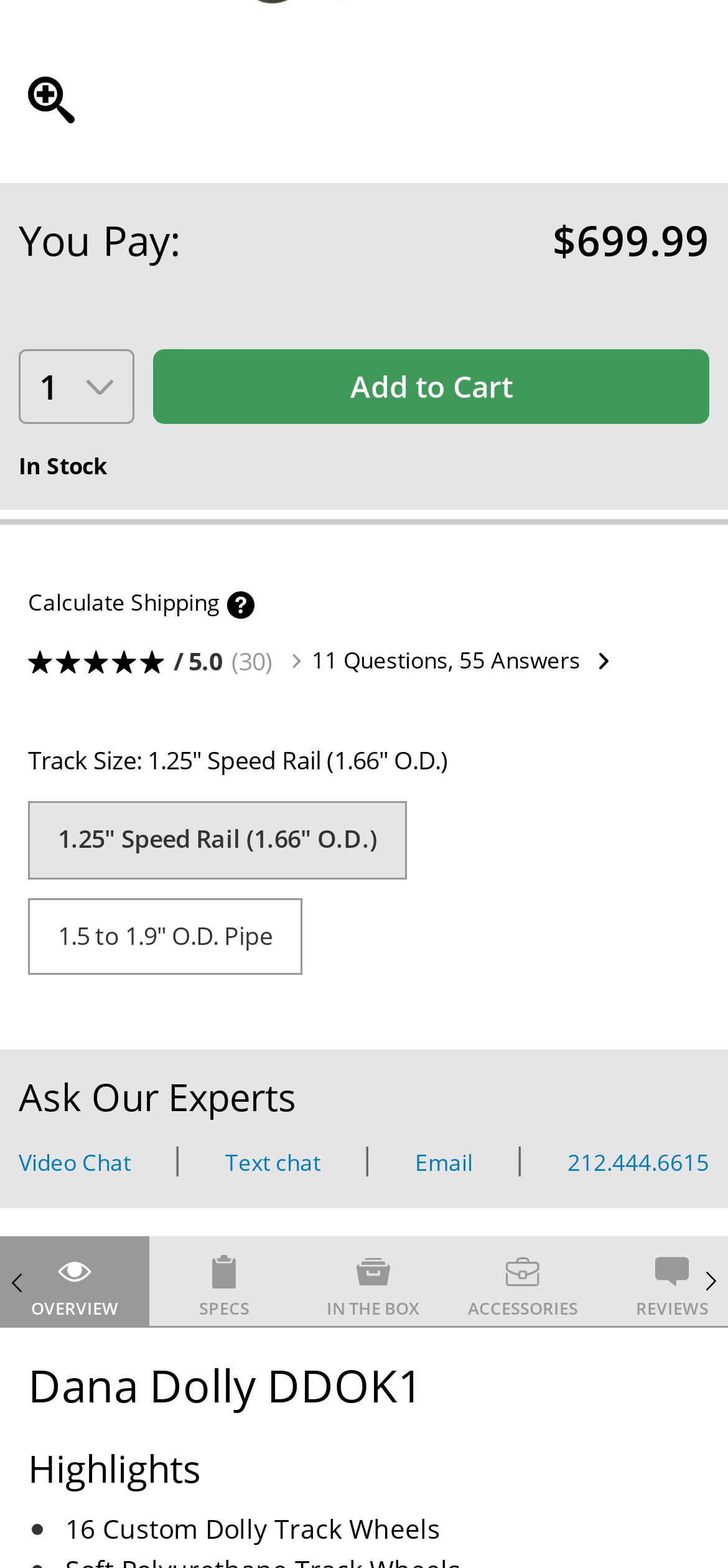What are the highlights of the product?
Answer the question with a thorough and detailed explanation.

The highlights of the product are mentioned on the webpage, and one of the highlights is '16 Custom Dolly Track Wheels', which is displayed as a bullet point under the 'Highlights' heading.